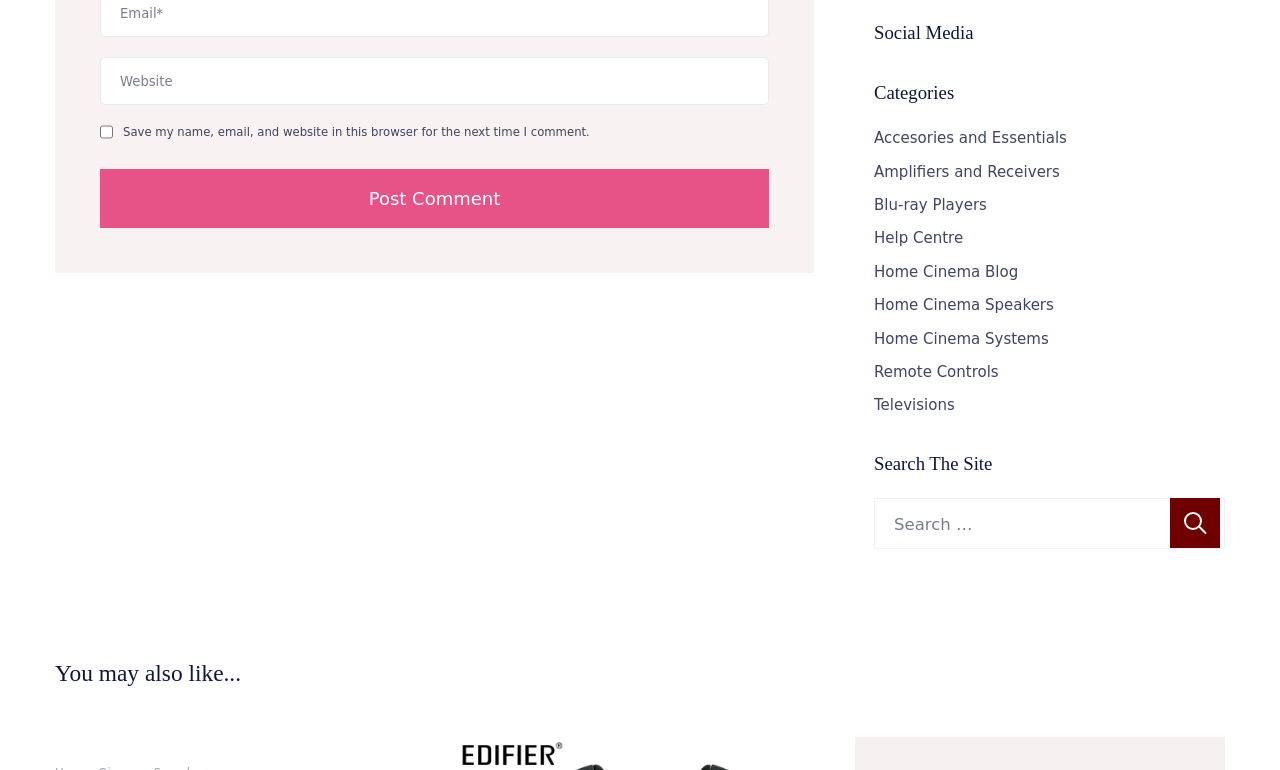Find the bounding box coordinates of the element you need to click on to perform this action: 'Post a comment'. The coordinates should be represented by four float values between 0 and 1, in the format [left, top, right, bottom].

[0.078, 0.22, 0.601, 0.296]